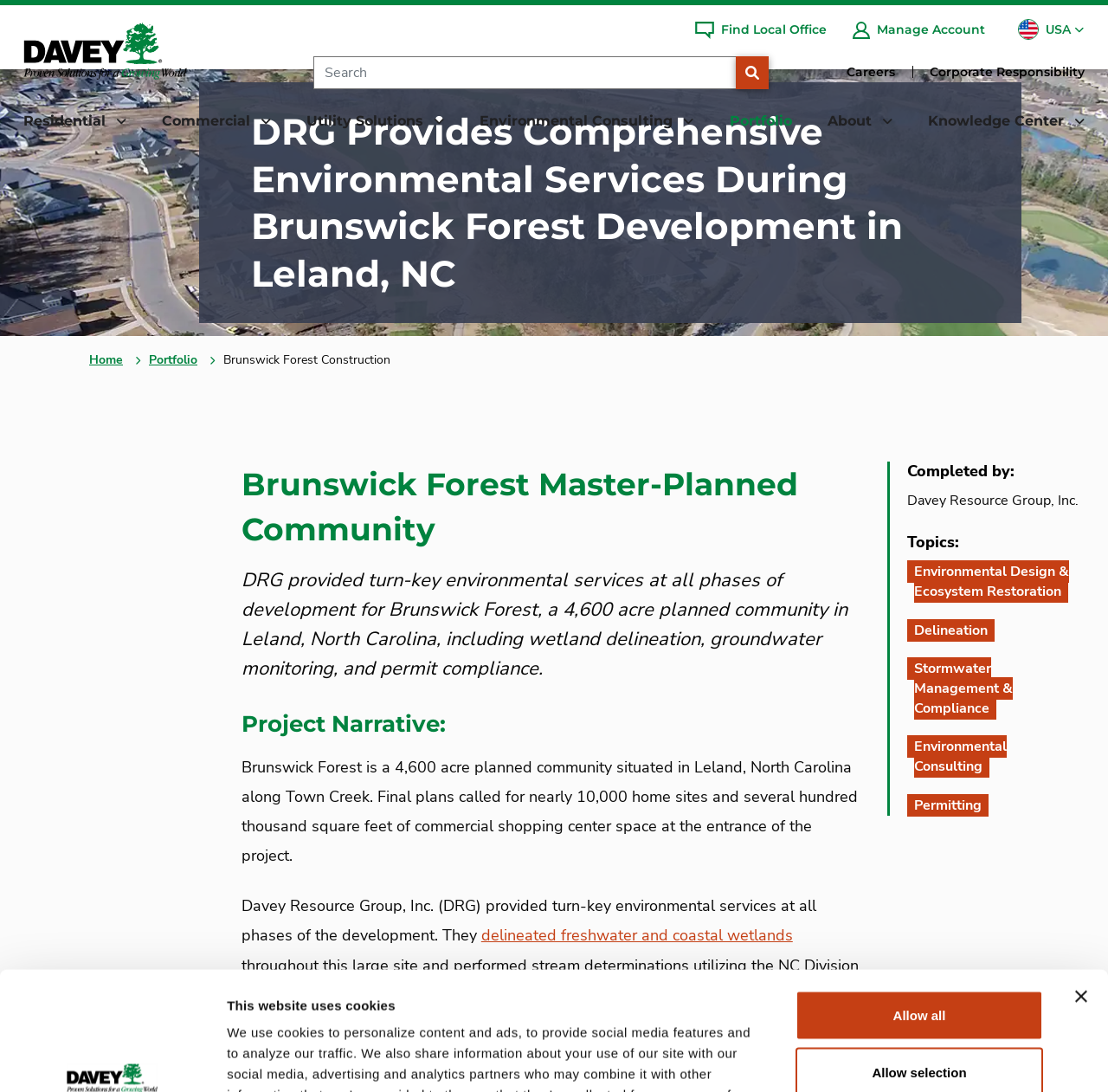Please identify the bounding box coordinates of the area that needs to be clicked to fulfill the following instruction: "Search for something."

[0.283, 0.052, 0.664, 0.082]